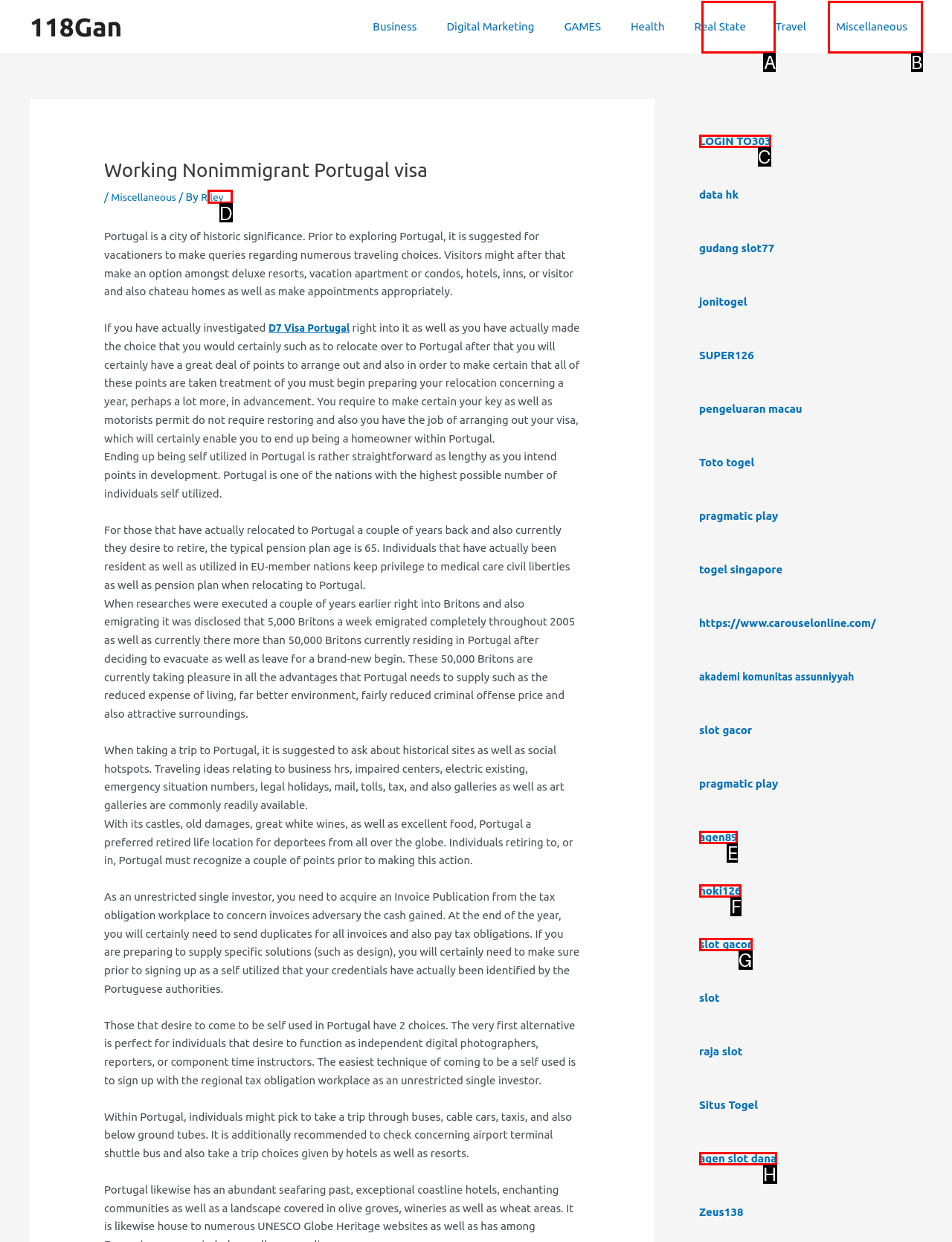Point out the HTML element I should click to achieve the following task: Click on the 'Riley' link Provide the letter of the selected option from the choices.

D